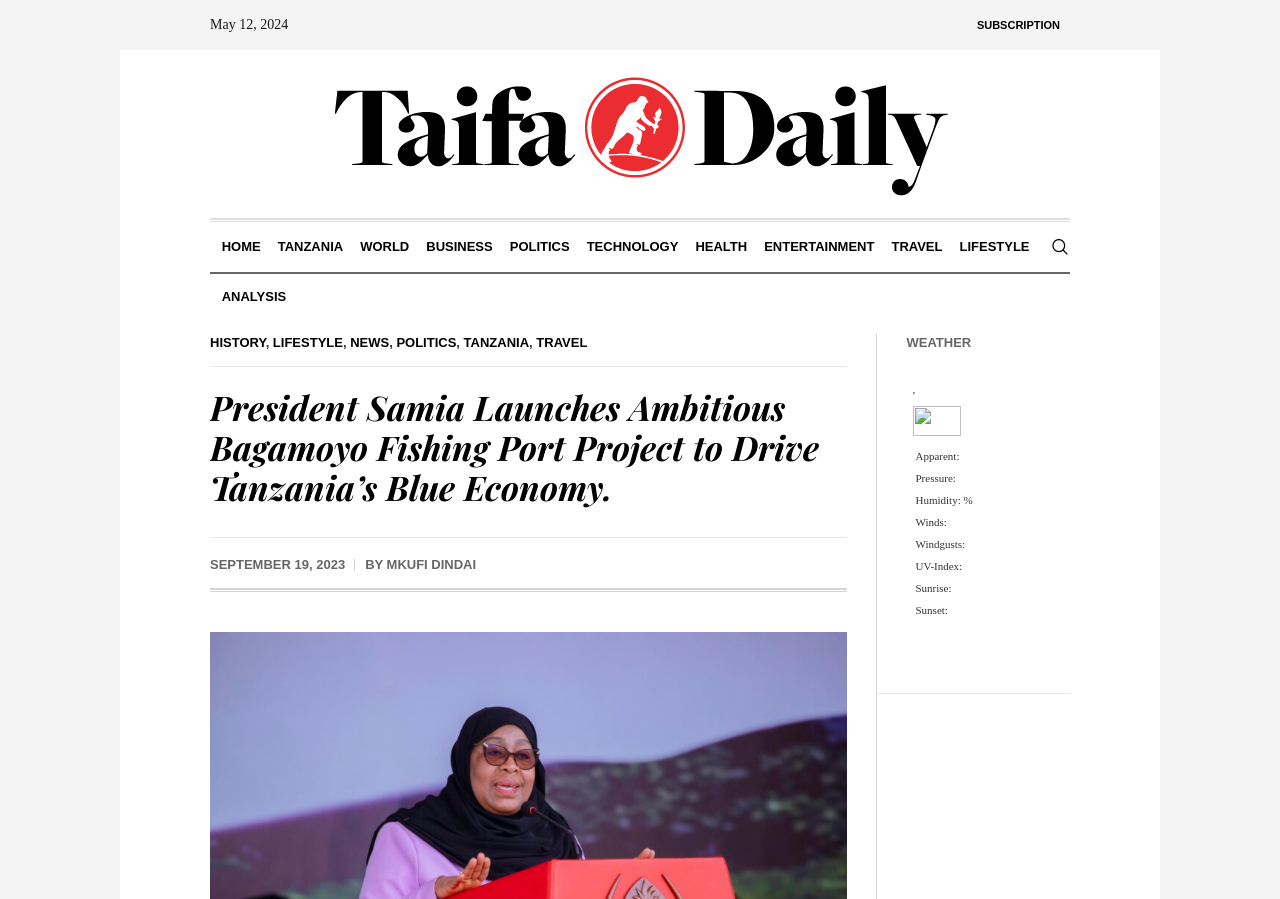Determine the bounding box coordinates for the HTML element described here: "Technology".

[0.452, 0.247, 0.536, 0.303]